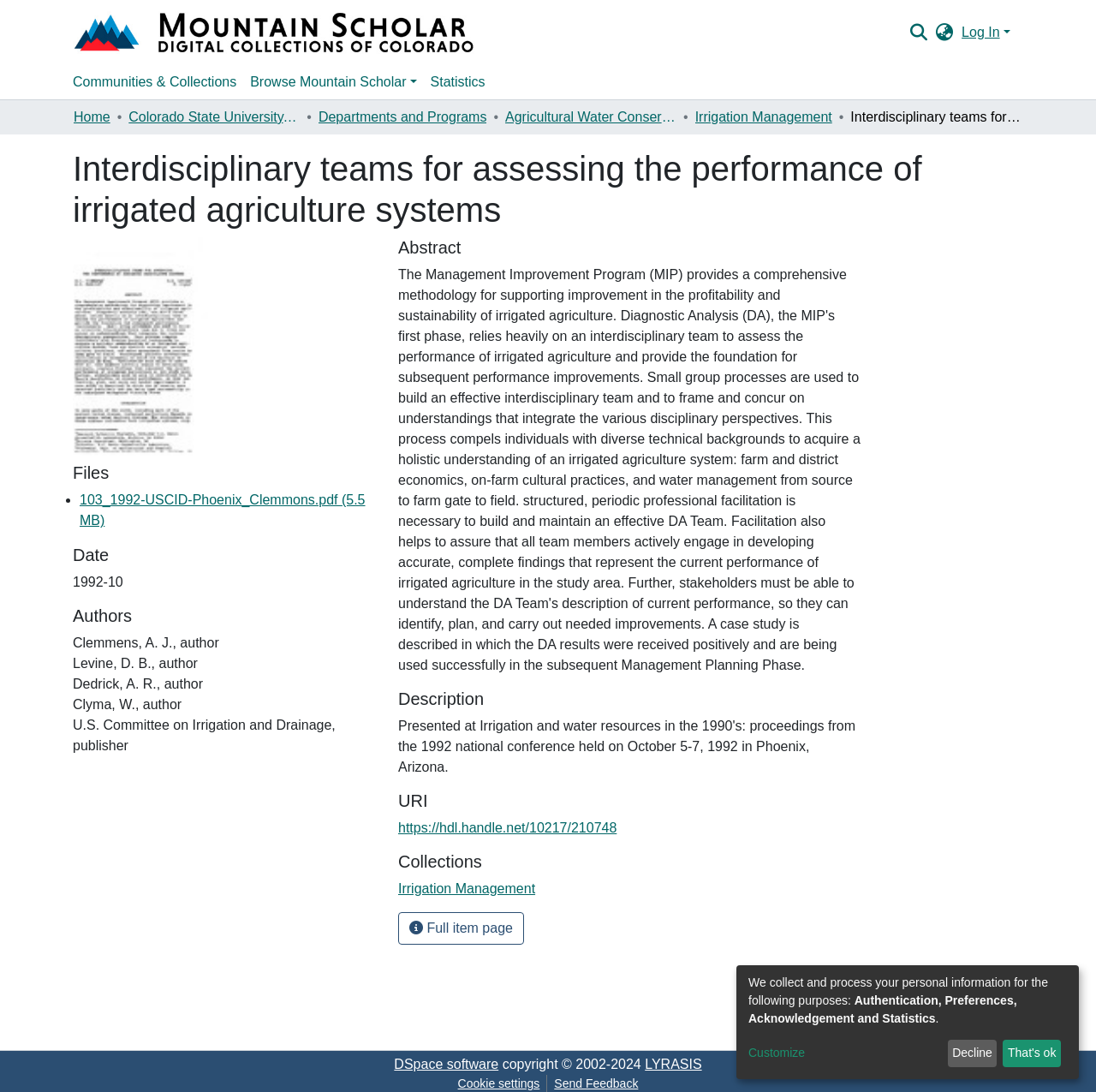Using a single word or phrase, answer the following question: 
What is the language of the webpage?

English